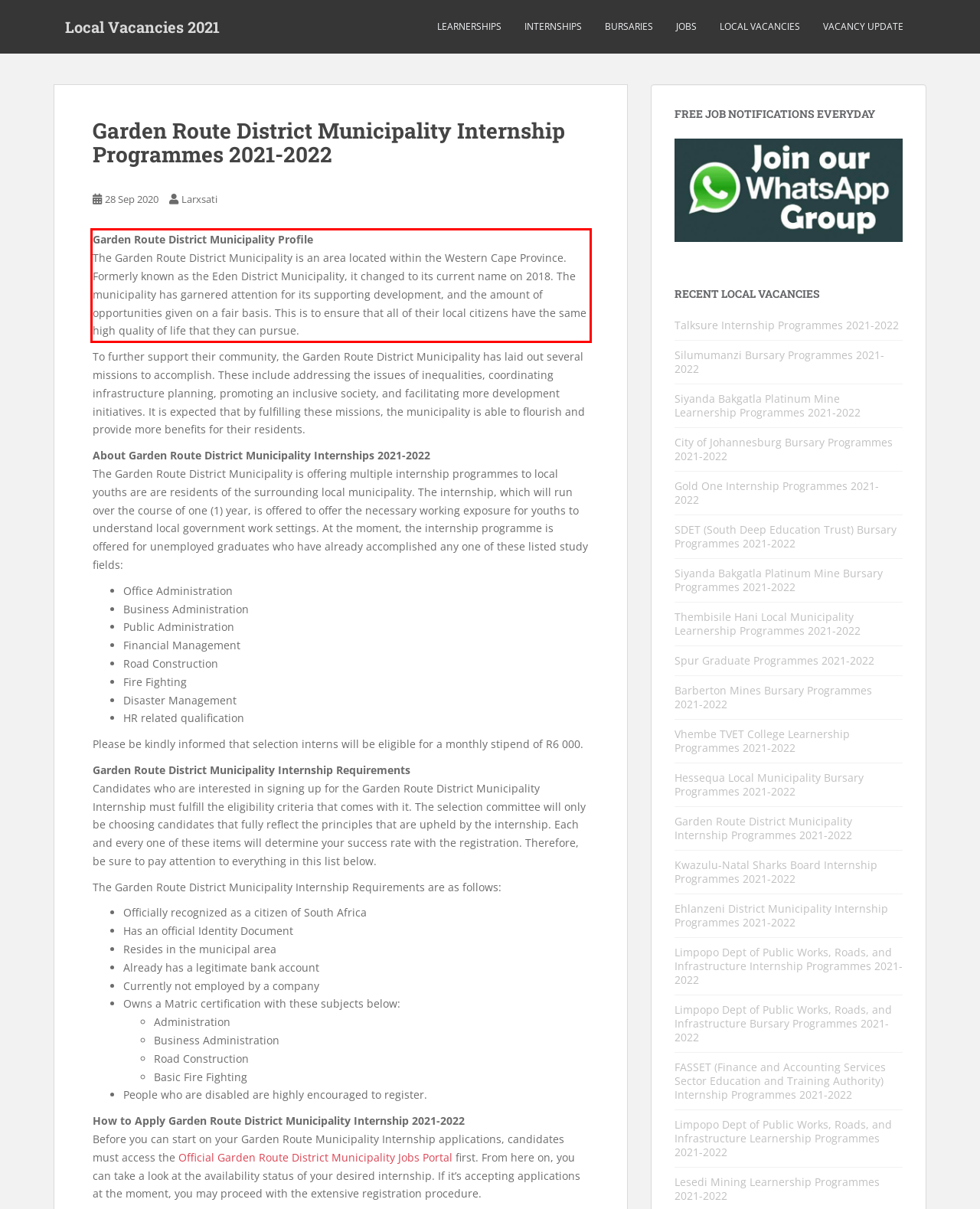You have a webpage screenshot with a red rectangle surrounding a UI element. Extract the text content from within this red bounding box.

Garden Route District Municipality Profile The Garden Route District Municipality is an area located within the Western Cape Province. Formerly known as the Eden District Municipality, it changed to its current name on 2018. The municipality has garnered attention for its supporting development, and the amount of opportunities given on a fair basis. This is to ensure that all of their local citizens have the same high quality of life that they can pursue.